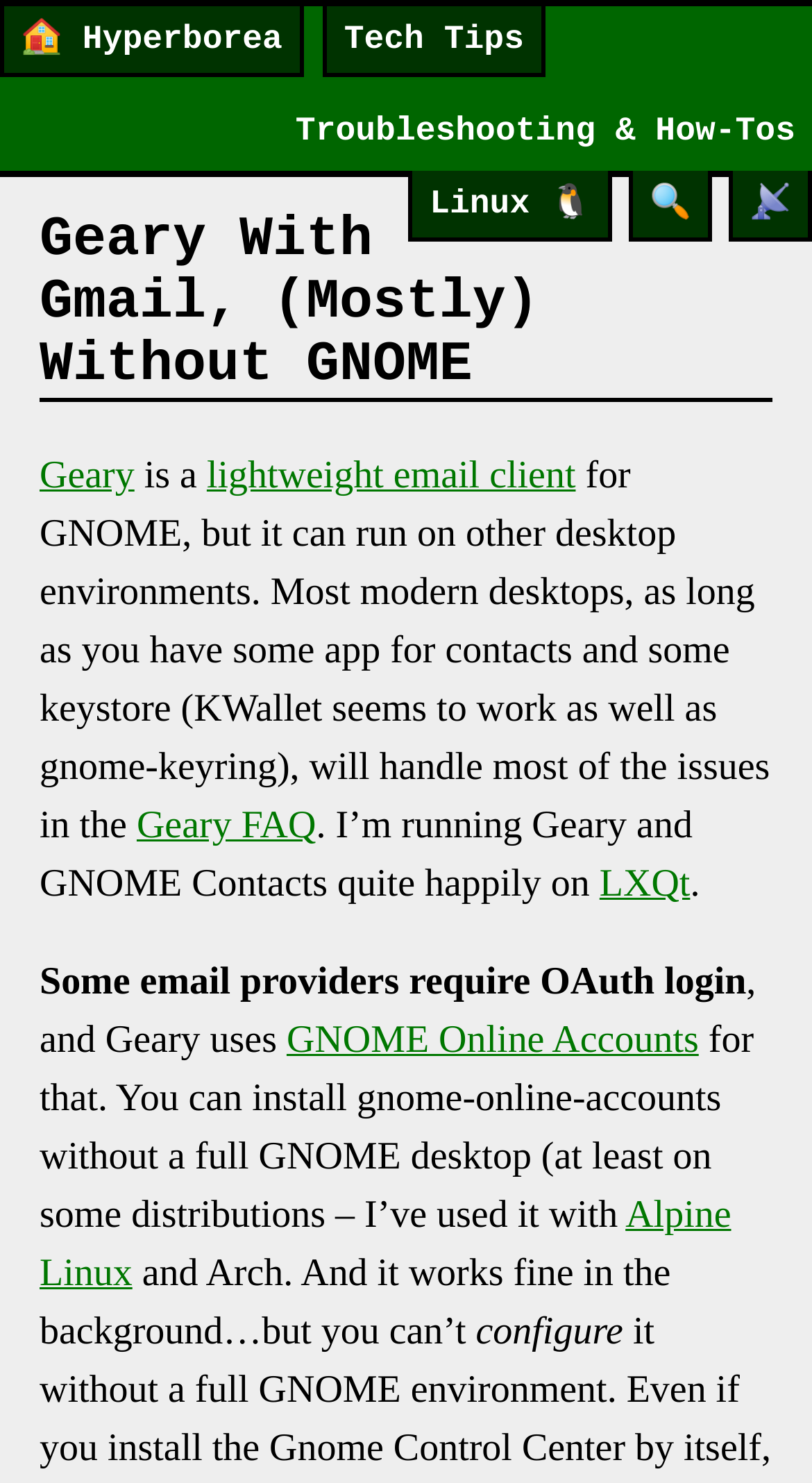What distribution has the author used with gnome-online-accounts?
Look at the image and answer with only one word or phrase.

Alpine Linux